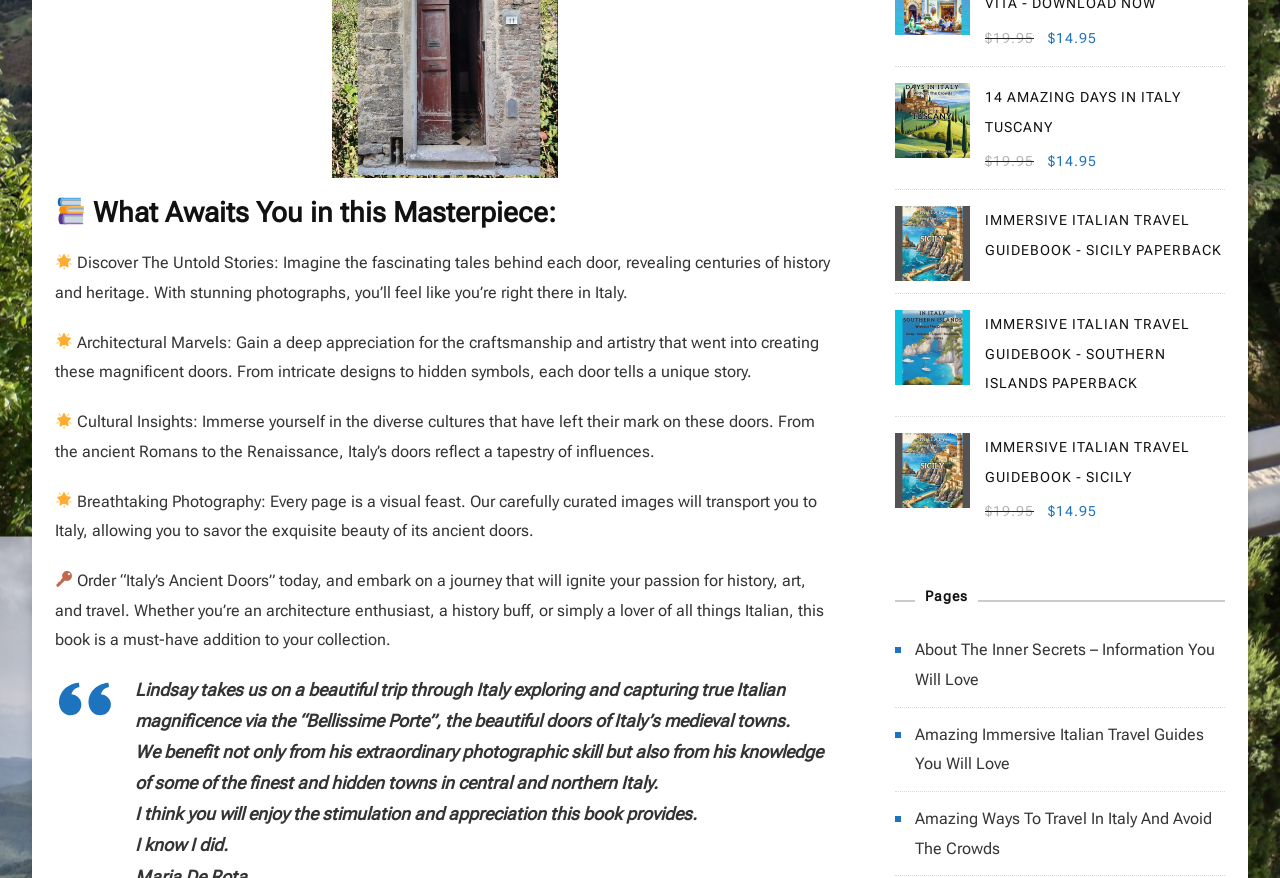How many book covers are displayed on the webpage?
By examining the image, provide a one-word or phrase answer.

5